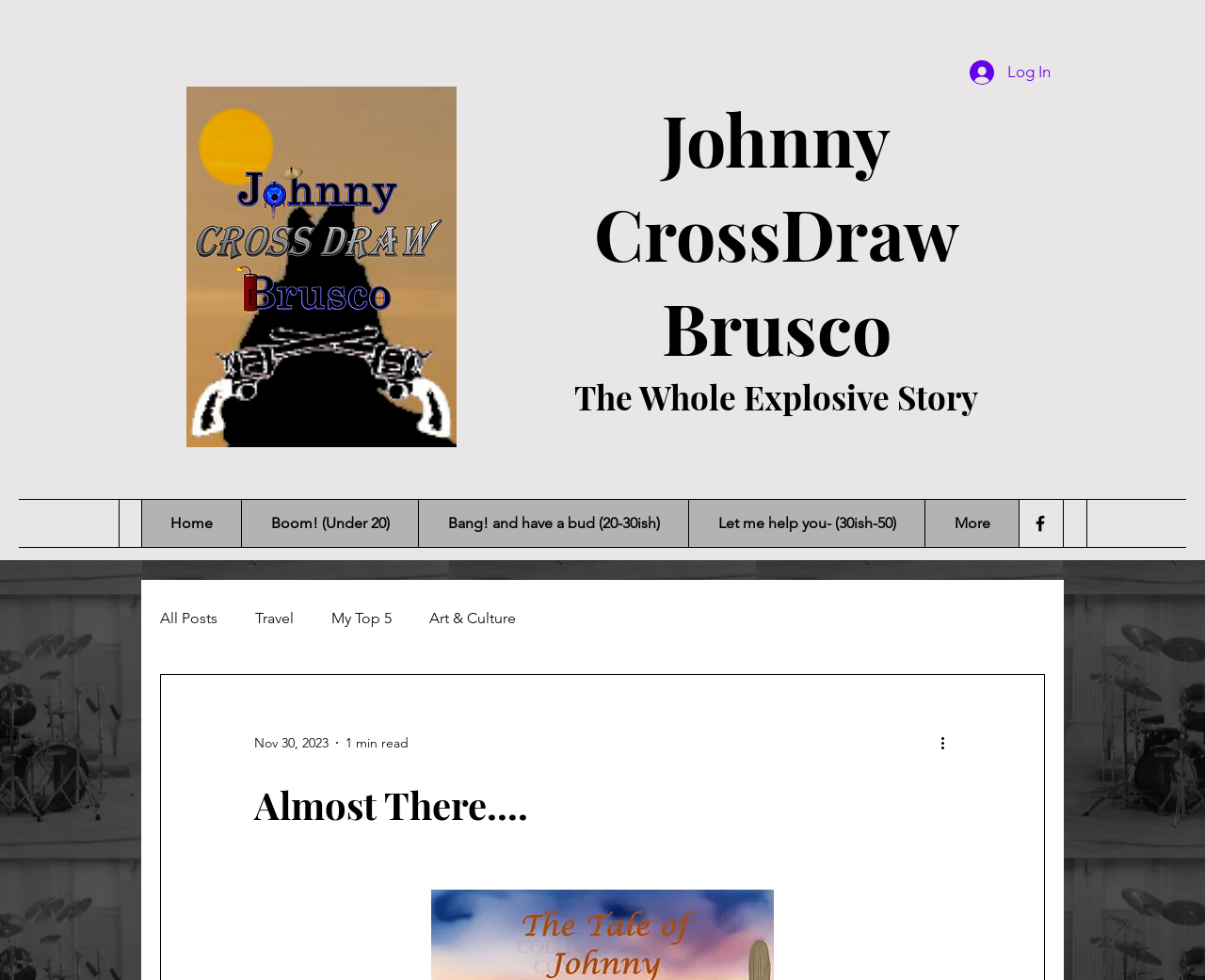Please indicate the bounding box coordinates of the element's region to be clicked to achieve the instruction: "Enter your name". Provide the coordinates as four float numbers between 0 and 1, i.e., [left, top, right, bottom].

None